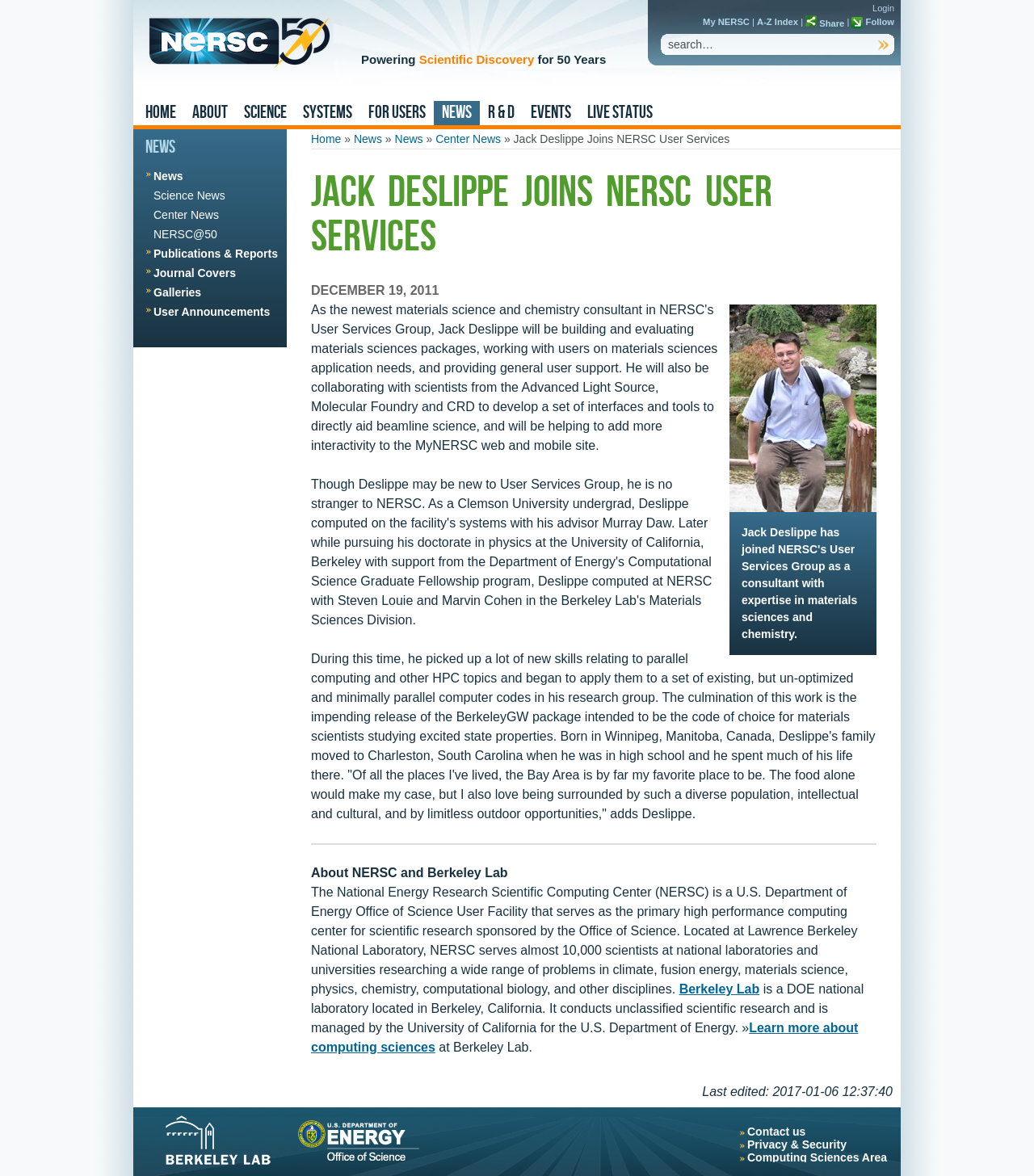Can you specify the bounding box coordinates for the region that should be clicked to fulfill this instruction: "Go to the Economic Research Service homepage".

None